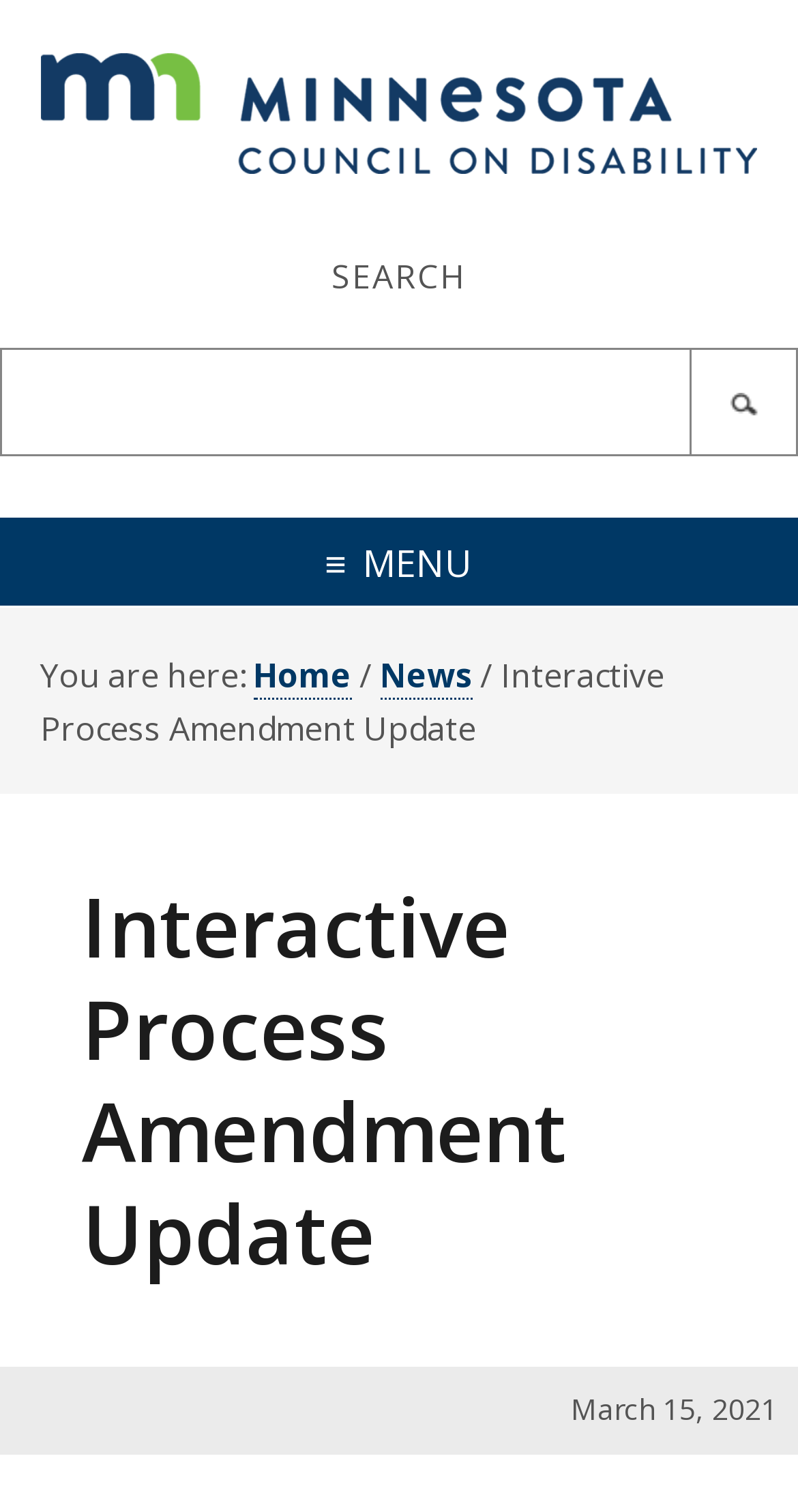Create an elaborate caption for the webpage.

The webpage is about an update on the Interactive Process Amendment, specifically related to the Minnesota Council on Disability. At the top left, there are three "Skip to" links, allowing users to navigate to primary navigation, main content, or footer. Next to these links, there is a prominent link to the Minnesota Council on Disability.

On the top right, there is a search bar with a "Search site" label and a "Search" button. Below the search bar, there is a primary navigation menu button labeled "MENU". When expanded, this menu displays a breadcrumbs navigation section, showing the user's current location: "You are here: Home / News / Interactive Process Amendment Update".

The main content of the webpage is an update on the Interactive Process Amendment, with a heading that matches the title of the webpage. Below the heading, there is a timestamp indicating that the update was posted on March 15, 2021. The update itself appears to be a brief article or notification, with a sense of urgency as it mentions a deadline of March 19th, 2021, for the amendment to be considered for final passage.